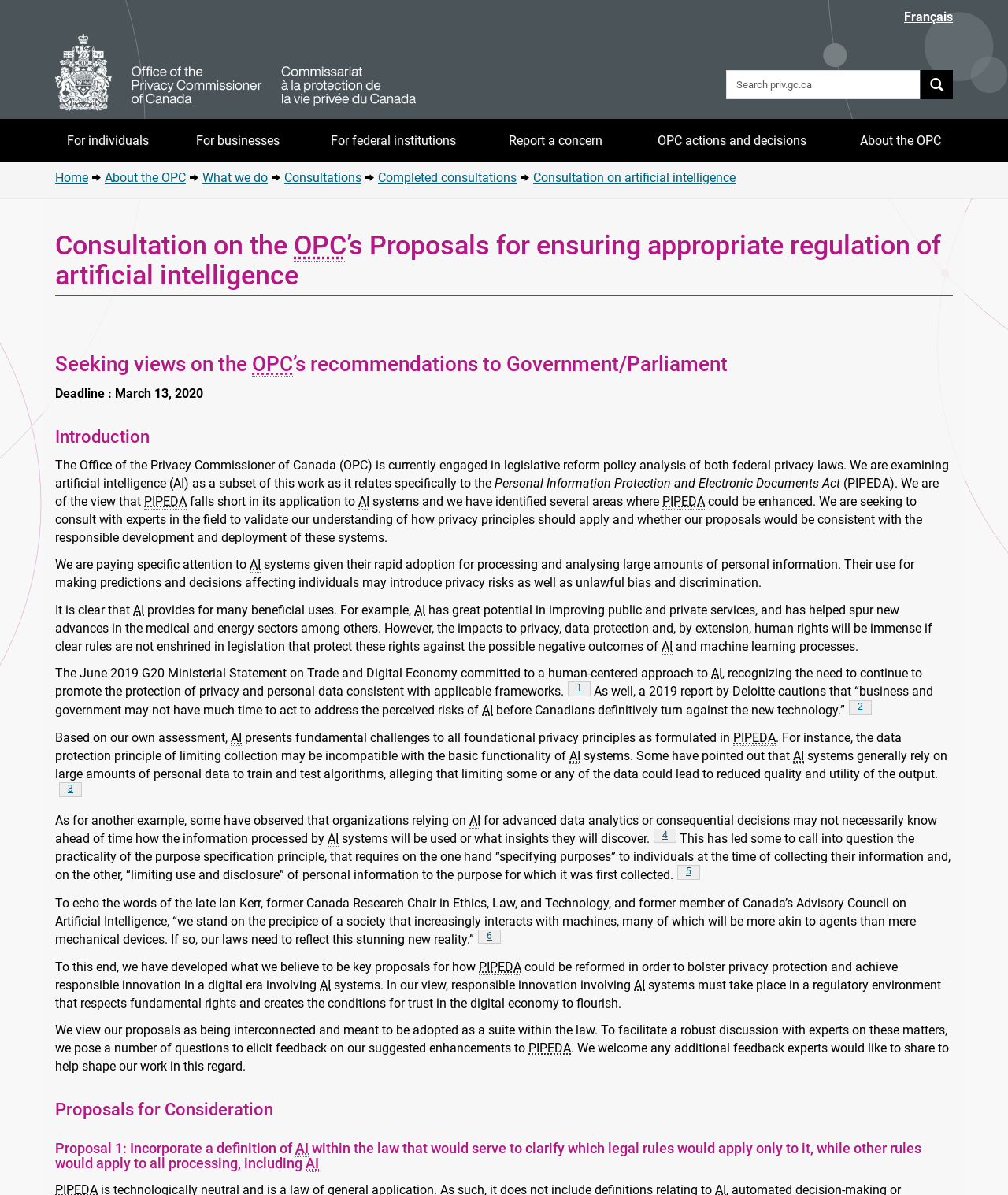What is the deadline for the consultation?
Please interpret the details in the image and answer the question thoroughly.

The deadline for the consultation is mentioned in the introduction section of the webpage, which is March 13, 2020.